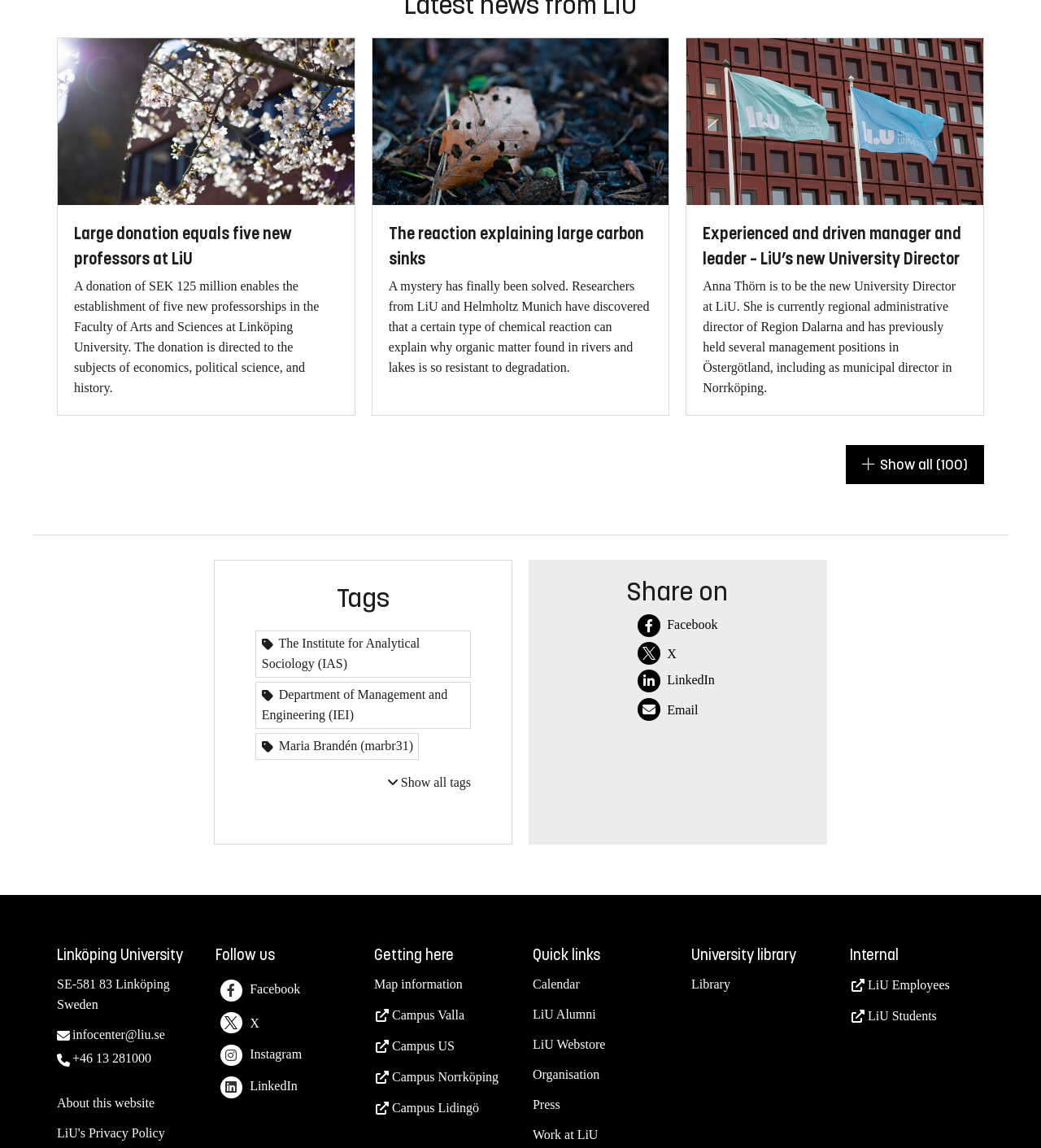Please locate the bounding box coordinates of the element that should be clicked to achieve the given instruction: "Get map information".

[0.359, 0.851, 0.444, 0.863]